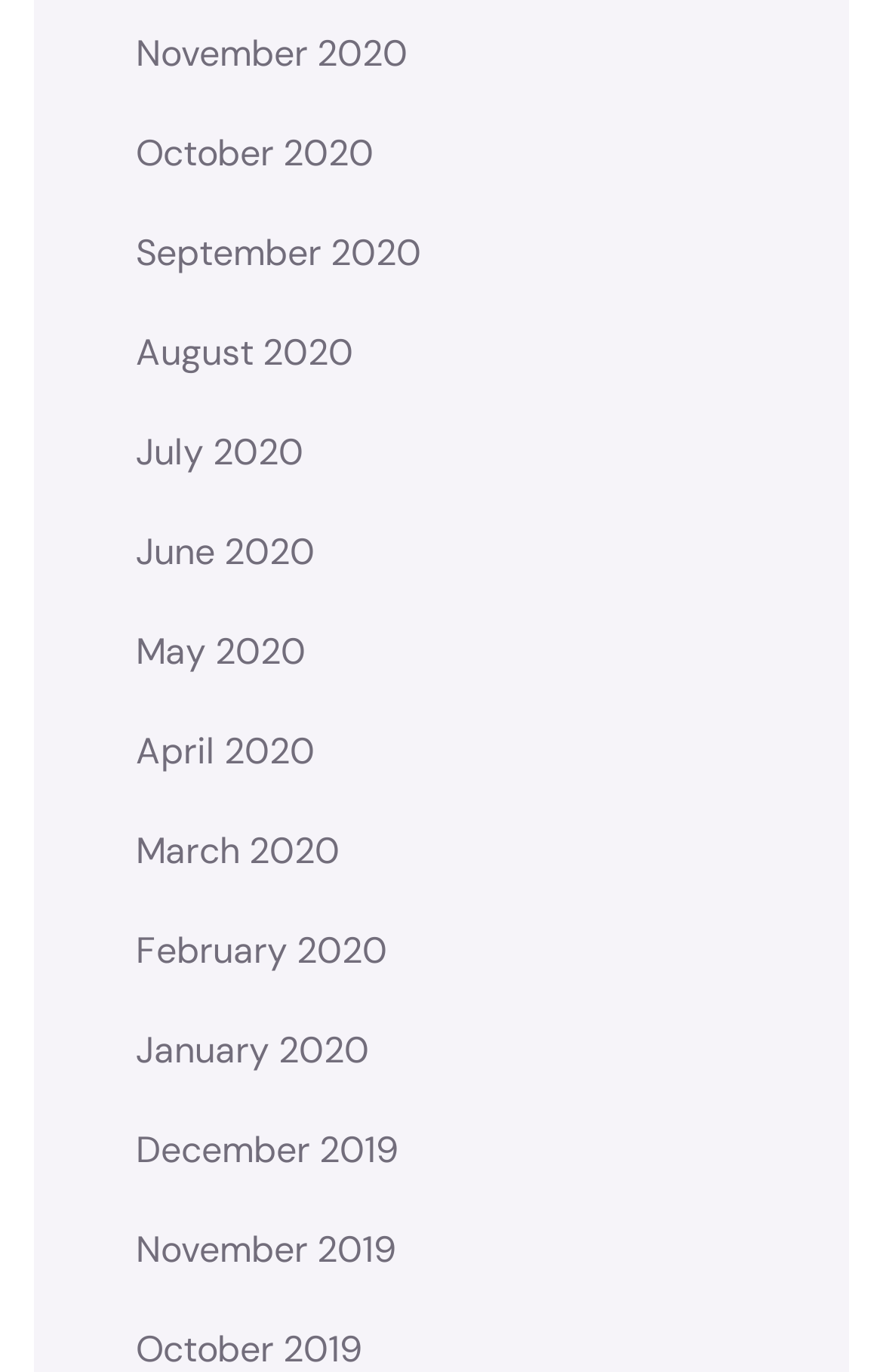Please give a concise answer to this question using a single word or phrase: 
What is the earliest month listed?

December 2019